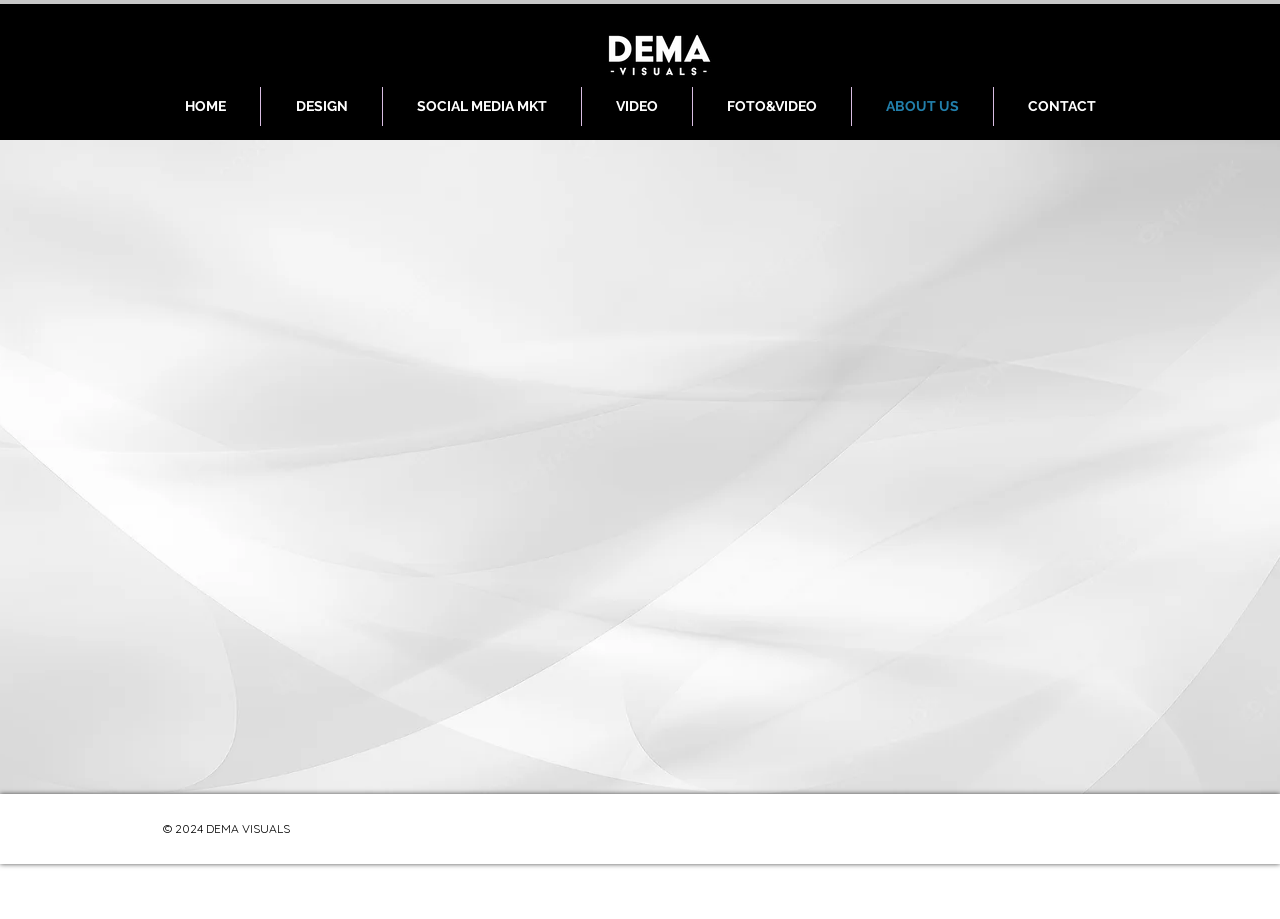What is the mission of DEMA Visuals?
Look at the screenshot and respond with a single word or phrase.

To provide high quality services